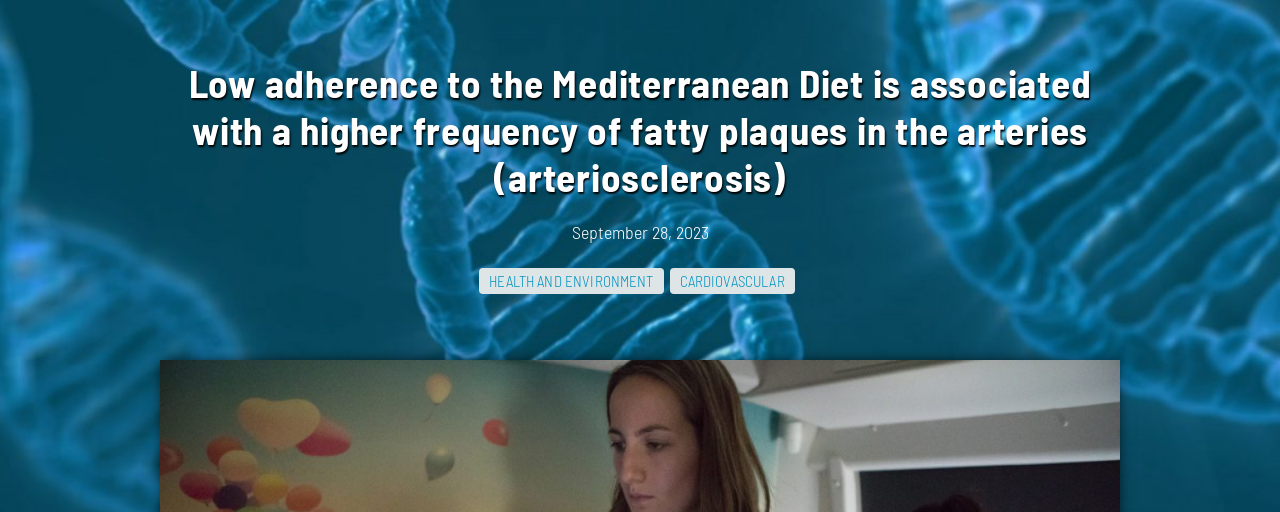What is the title of the article?
Provide a concise answer using a single word or phrase based on the image.

Low adherence to the Mediterranean Diet is associated with a higher frequency of fatty plaques in the arteries (arteriosclerosis)